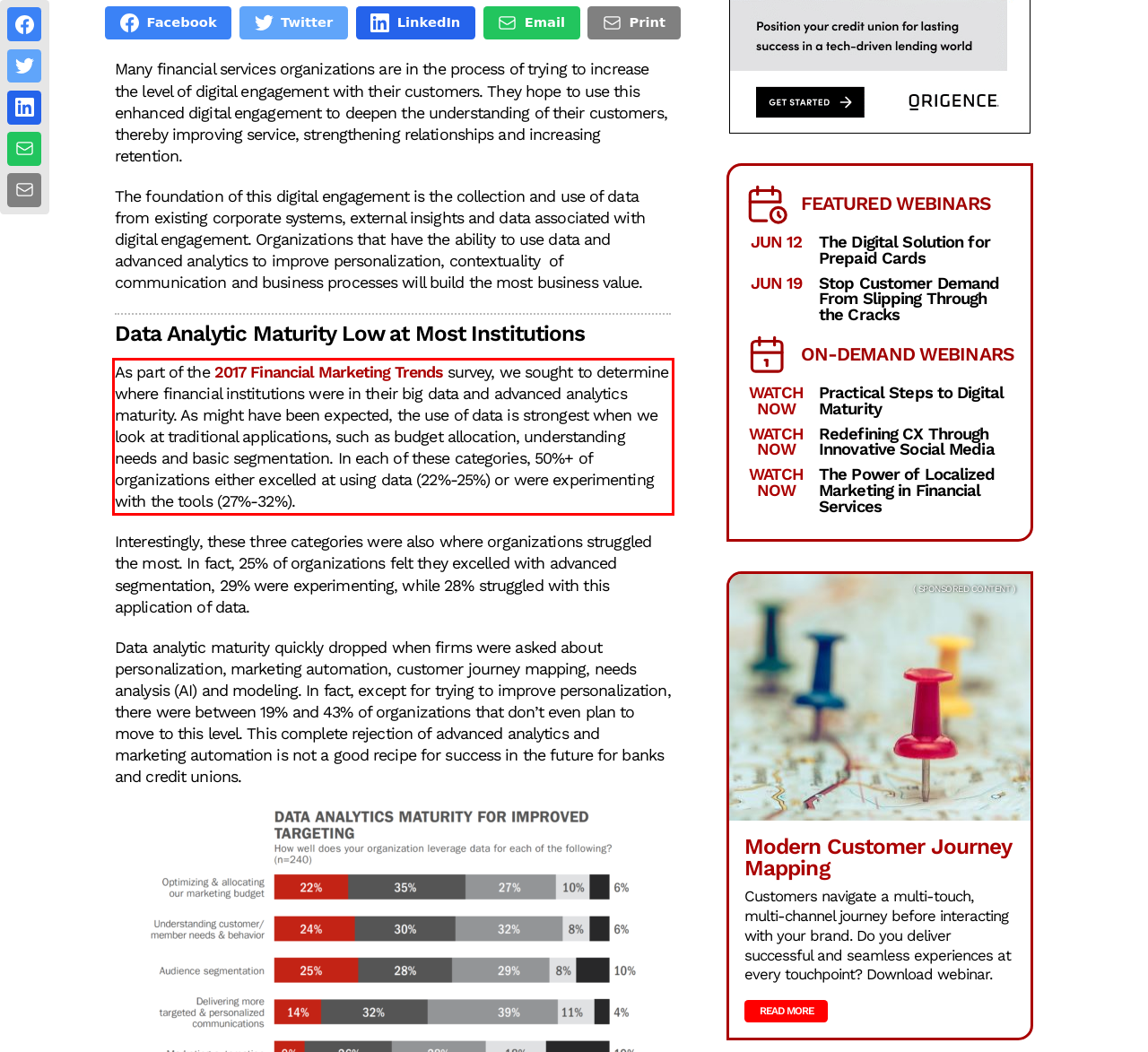Given a screenshot of a webpage containing a red rectangle bounding box, extract and provide the text content found within the red bounding box.

As part of the 2017 Financial Marketing Trends survey, we sought to determine where financial institutions were in their big data and advanced analytics maturity. As might have been expected, the use of data is strongest when we look at traditional applications, such as budget allocation, understanding needs and basic segmentation. In each of these categories, 50%+ of organizations either excelled at using data (22%-25%) or were experimenting with the tools (27%-32%).